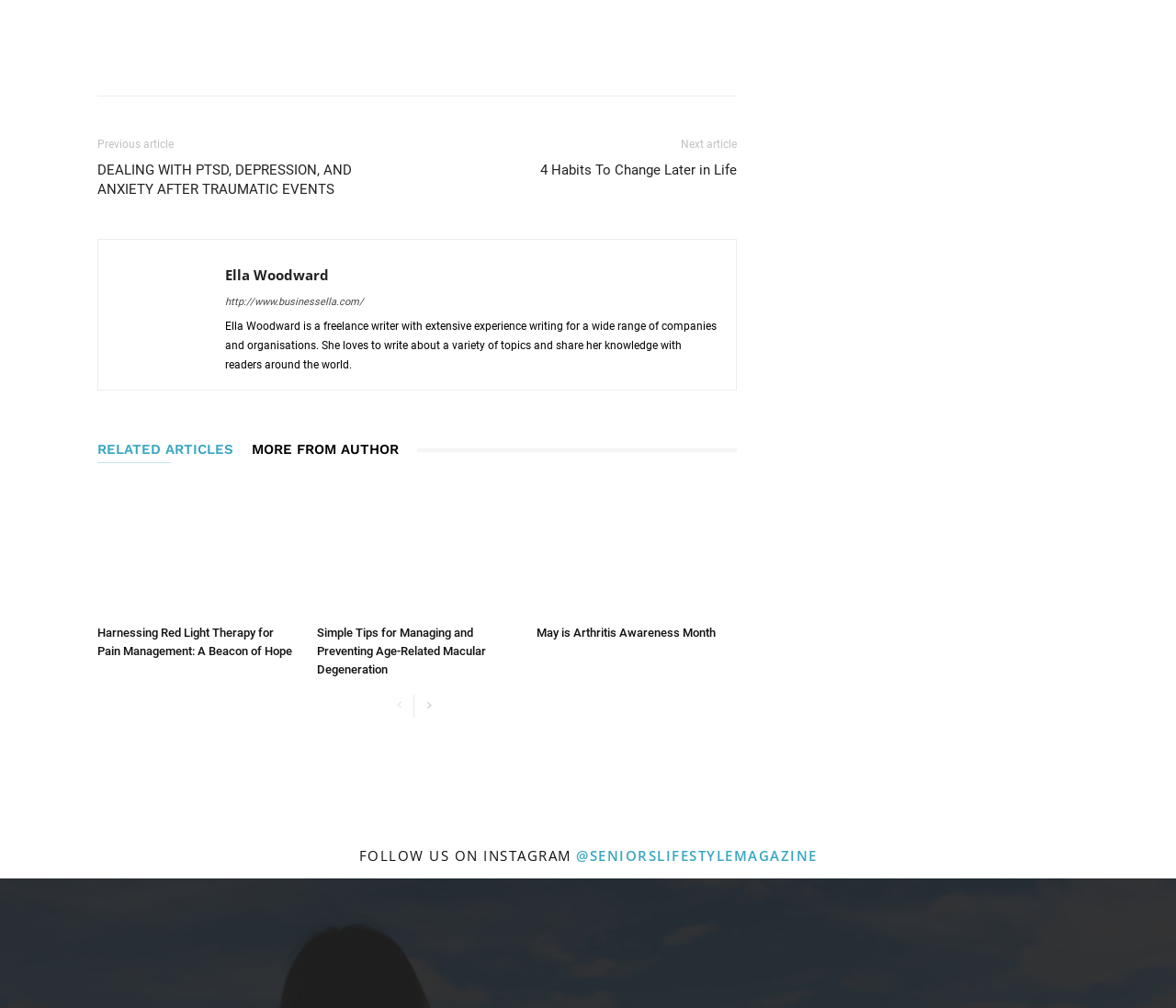Answer the question with a single word or phrase: 
What is the social media platform mentioned in the footer?

Instagram